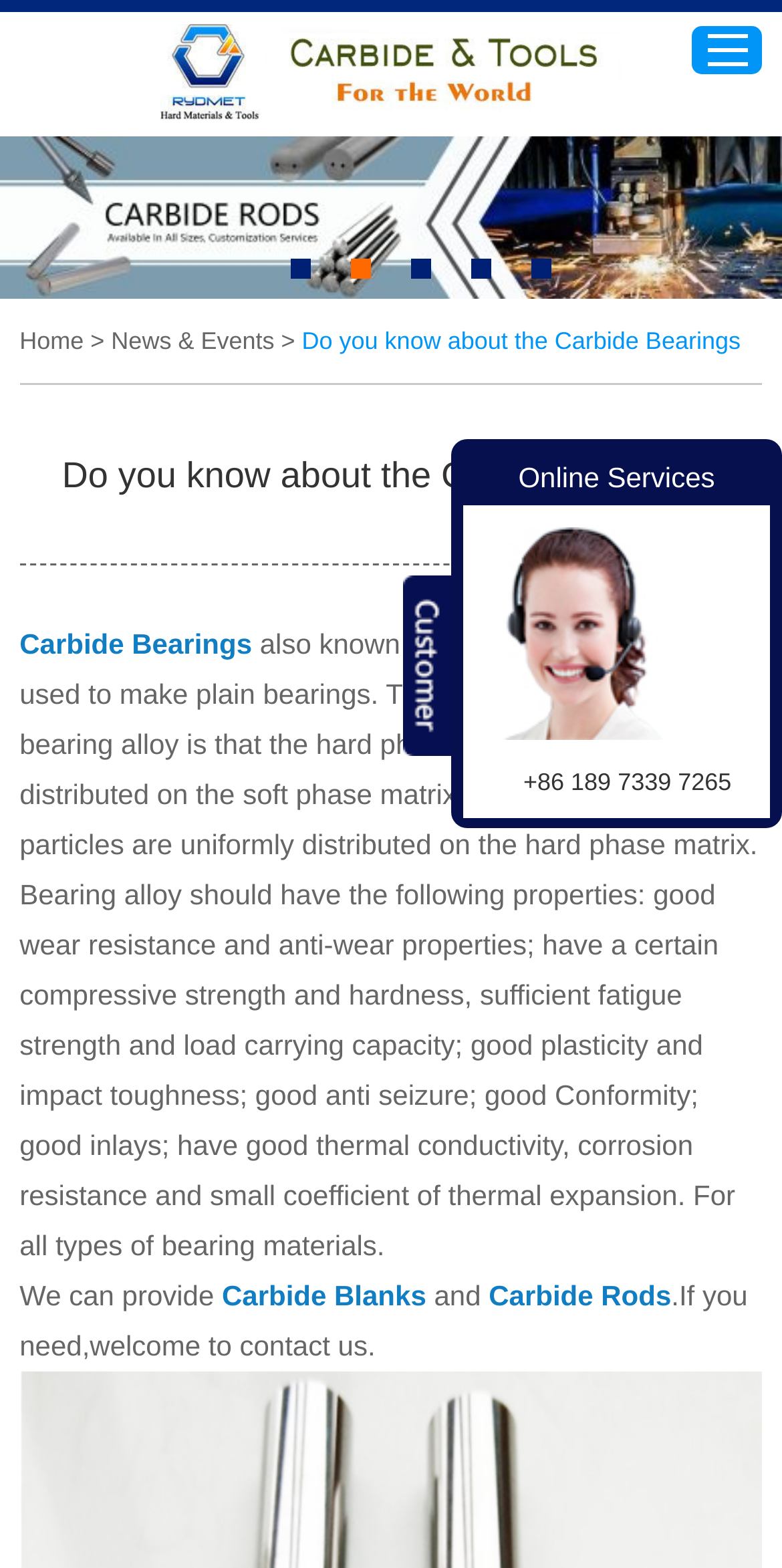What is the phone number for contact?
Please use the image to provide a one-word or short phrase answer.

+86 189 7339 7265